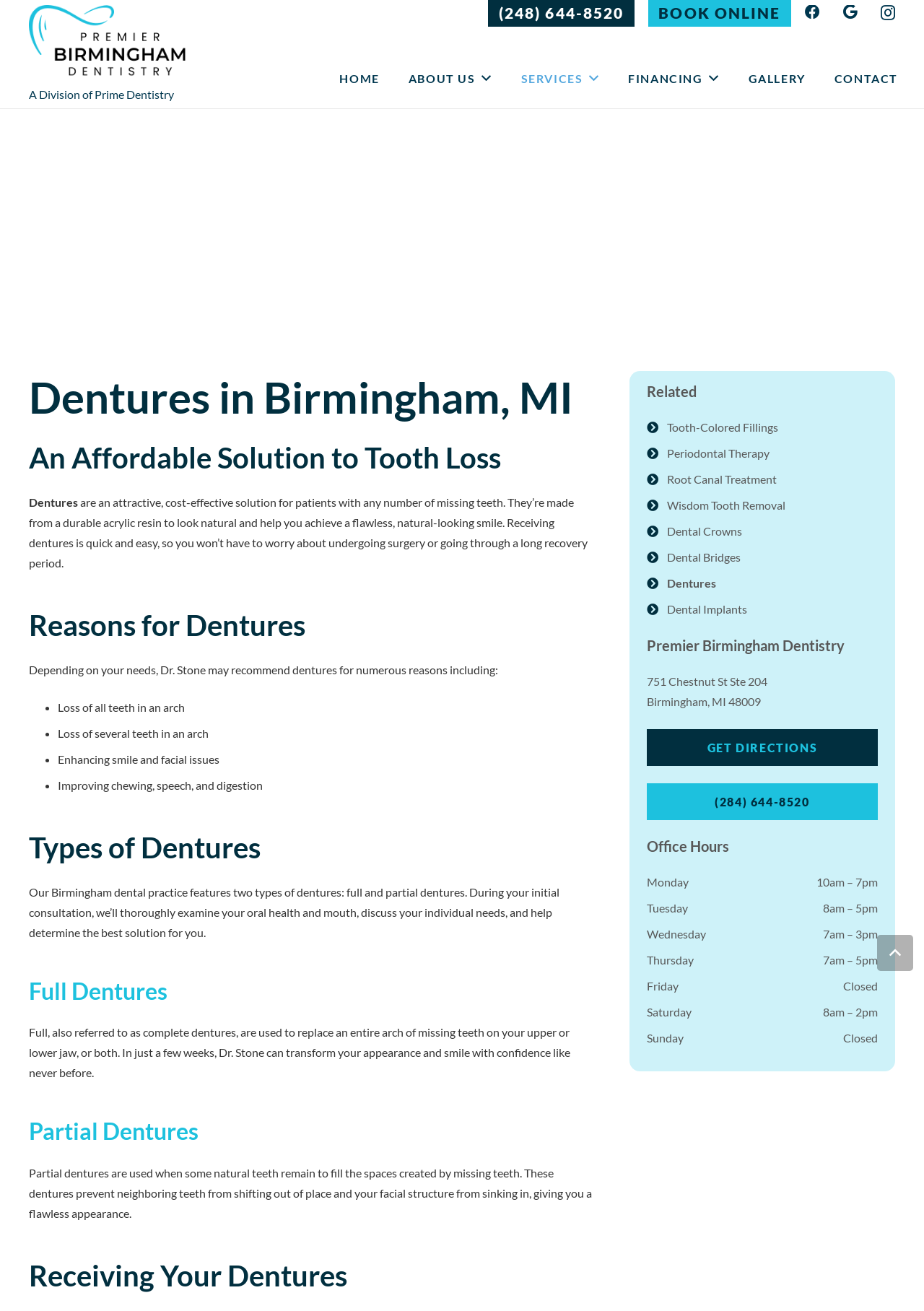Could you highlight the region that needs to be clicked to execute the instruction: "View 'Market Summary'"?

None